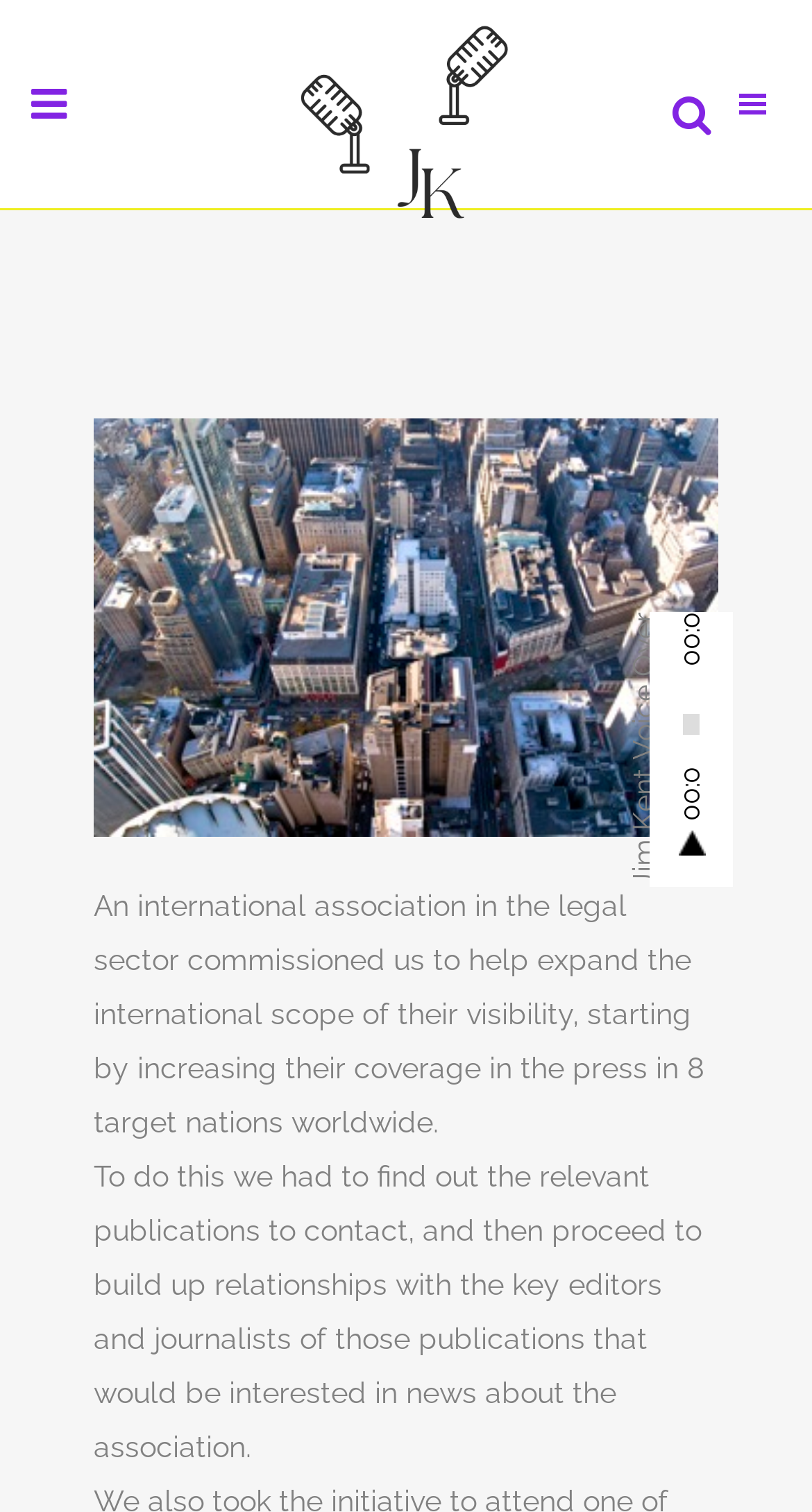Using the information shown in the image, answer the question with as much detail as possible: What is the logo of the website?

The logo of the website is located at the top of the page, within a link element, and is represented by two identical image elements with the text 'Logo'.